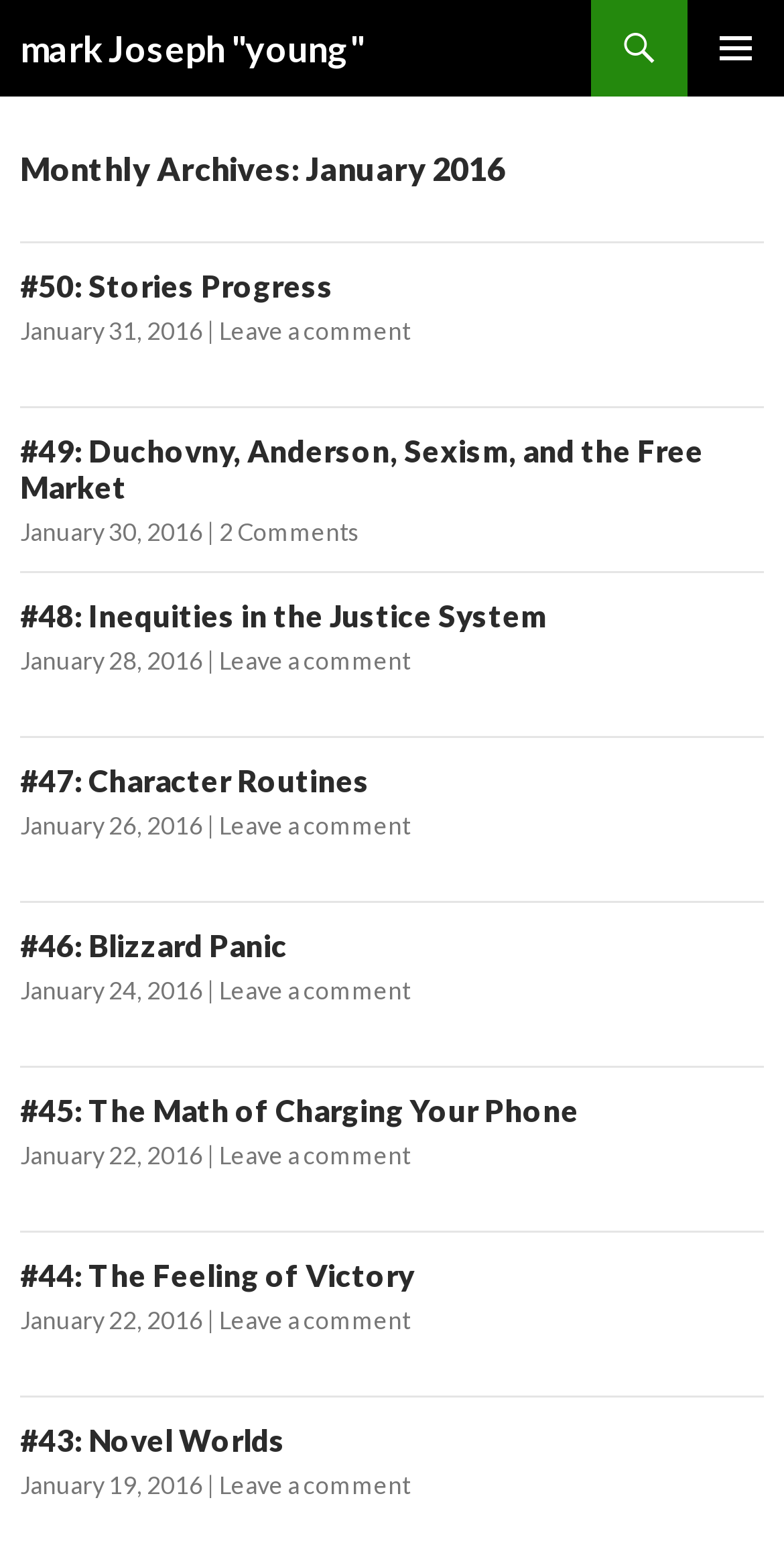Determine the bounding box coordinates for the element that should be clicked to follow this instruction: "Go to the 'Stories Progress' article". The coordinates should be given as four float numbers between 0 and 1, in the format [left, top, right, bottom].

[0.026, 0.173, 0.974, 0.197]